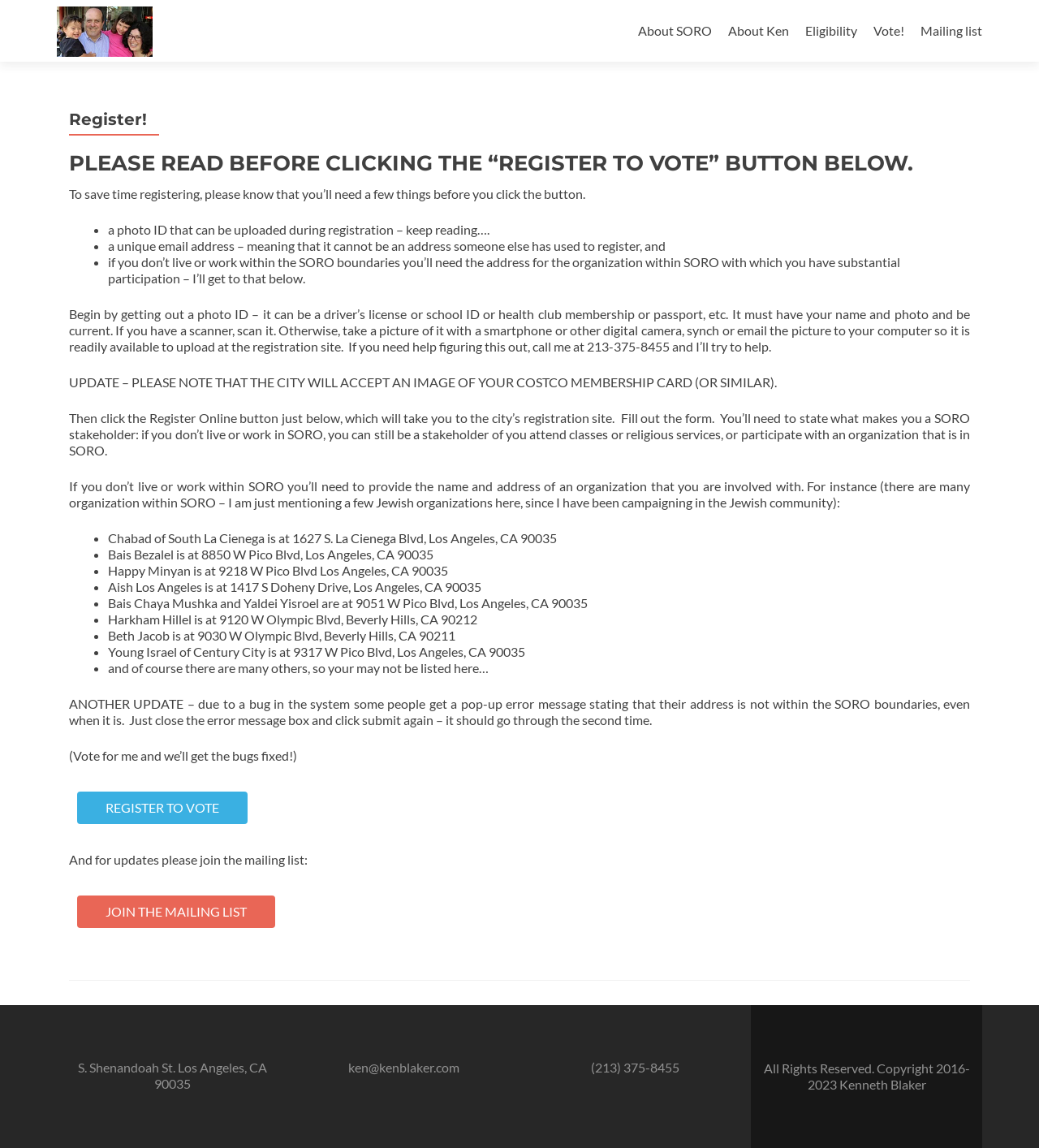Identify the bounding box coordinates of the clickable region to carry out the given instruction: "Click the 'About SORO' link".

[0.614, 0.014, 0.685, 0.039]